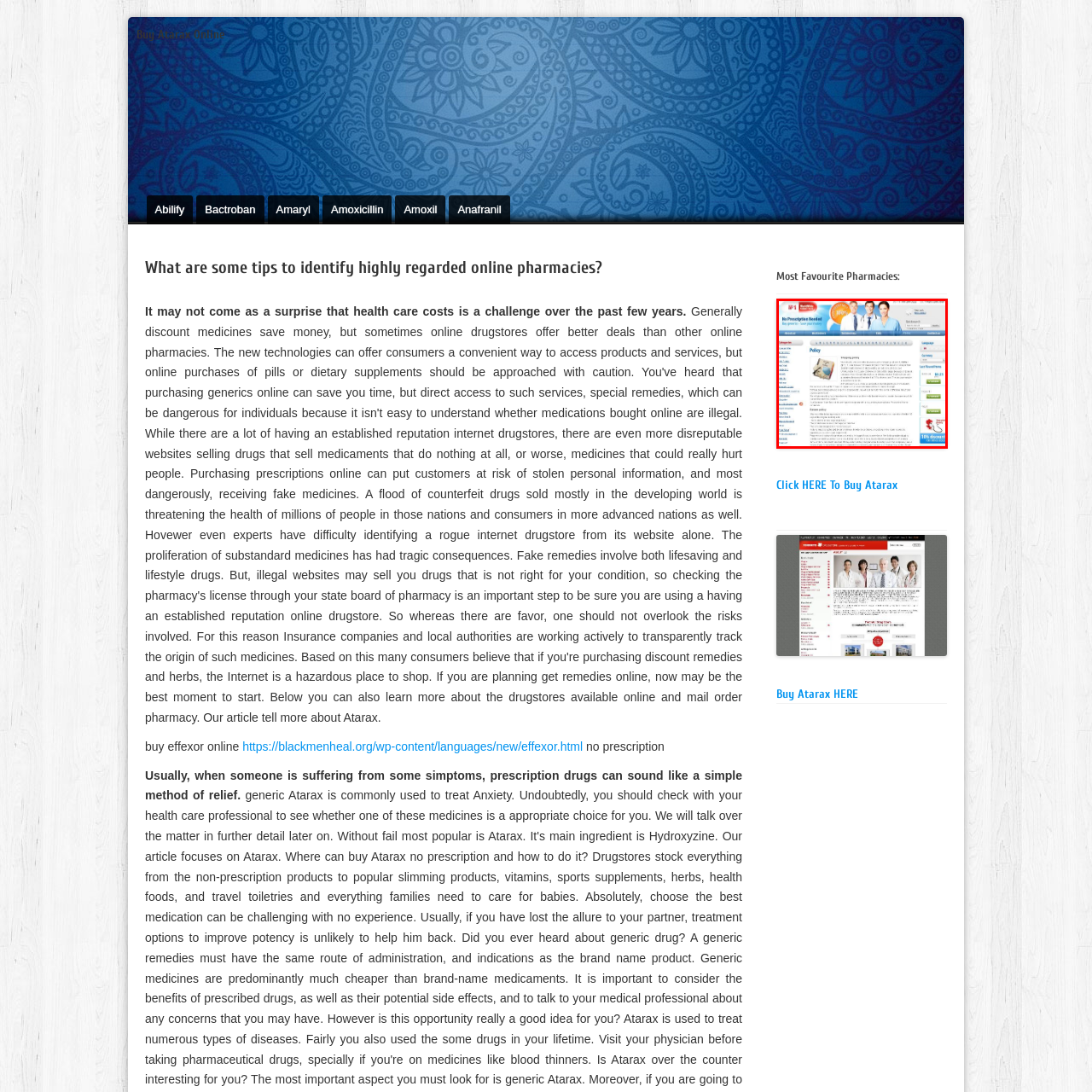Give a detailed account of the scene depicted within the red boundary.

The image features an online pharmacy webpage titled "No Prescription Needed," showcasing a professional and welcoming atmosphere with a focus on customer care. At the top, a banner promotes accessibility to medications without the need for a prescription, complemented by friendly images of healthcare professionals dressed in medical attire. Below the banner, there is a clearly labeled "Policy" section, which likely outlines the terms and guidelines of service for users navigating the site. The design emphasizes clarity and usability, with sections dedicated to shipping and customer information, enhancing the users' experience of purchasing medications like Atarax online safely and conveniently.